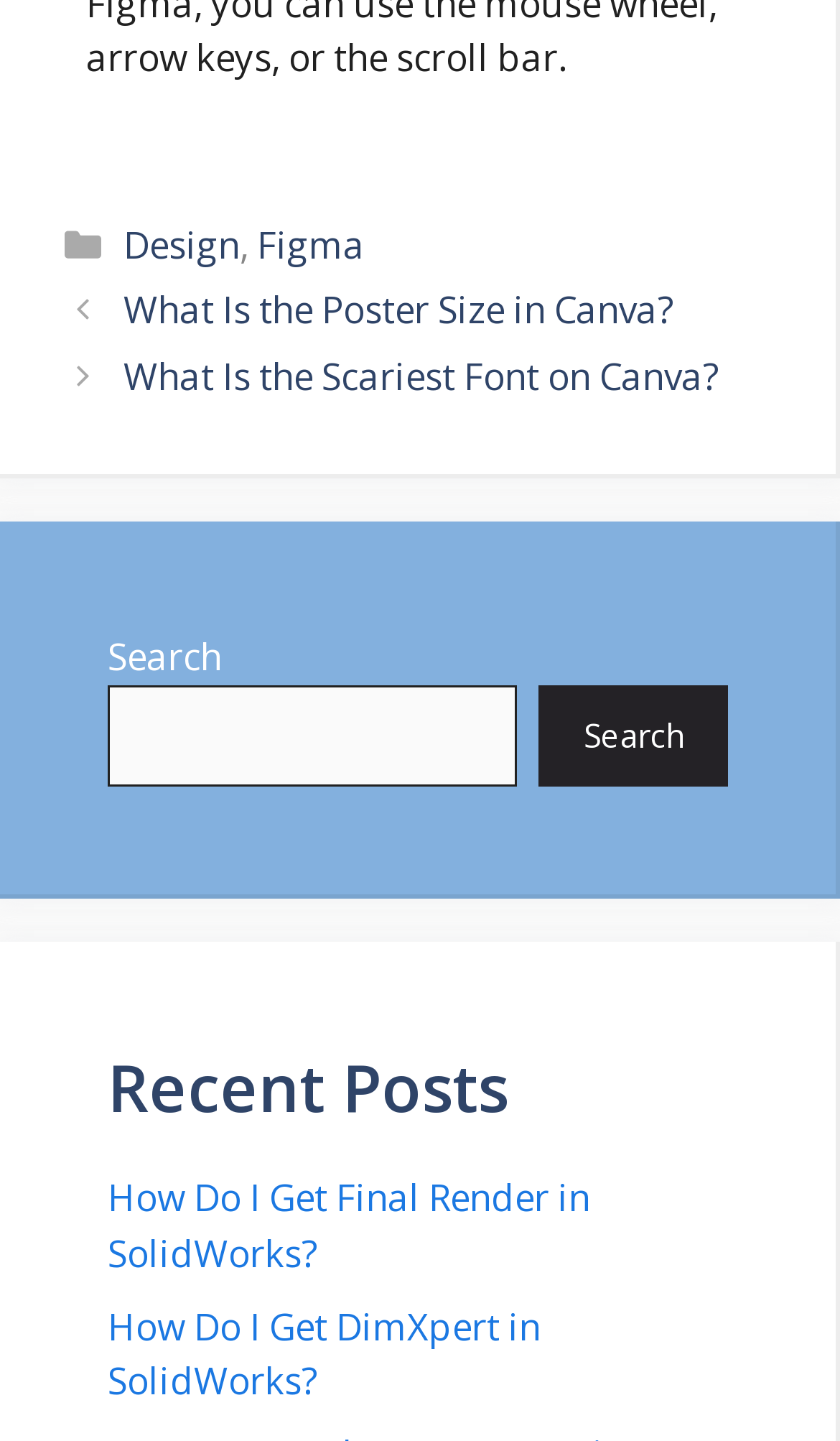Based on the image, provide a detailed and complete answer to the question: 
How many categories are listed?

I counted the number of links in the footer section, and there are two categories listed: 'Design' and 'Figma'.